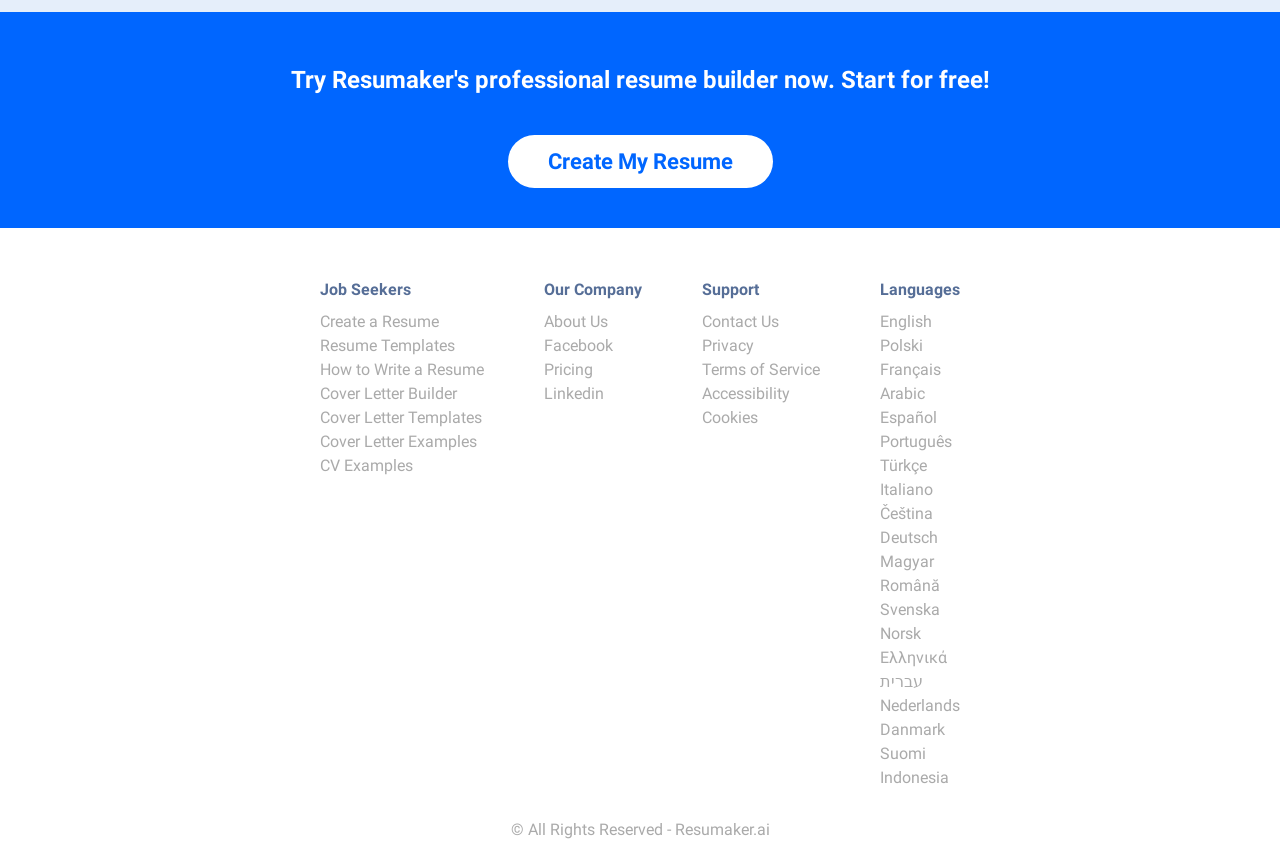Provide a short answer using a single word or phrase for the following question: 
How many links are under 'Job Seekers'?

7